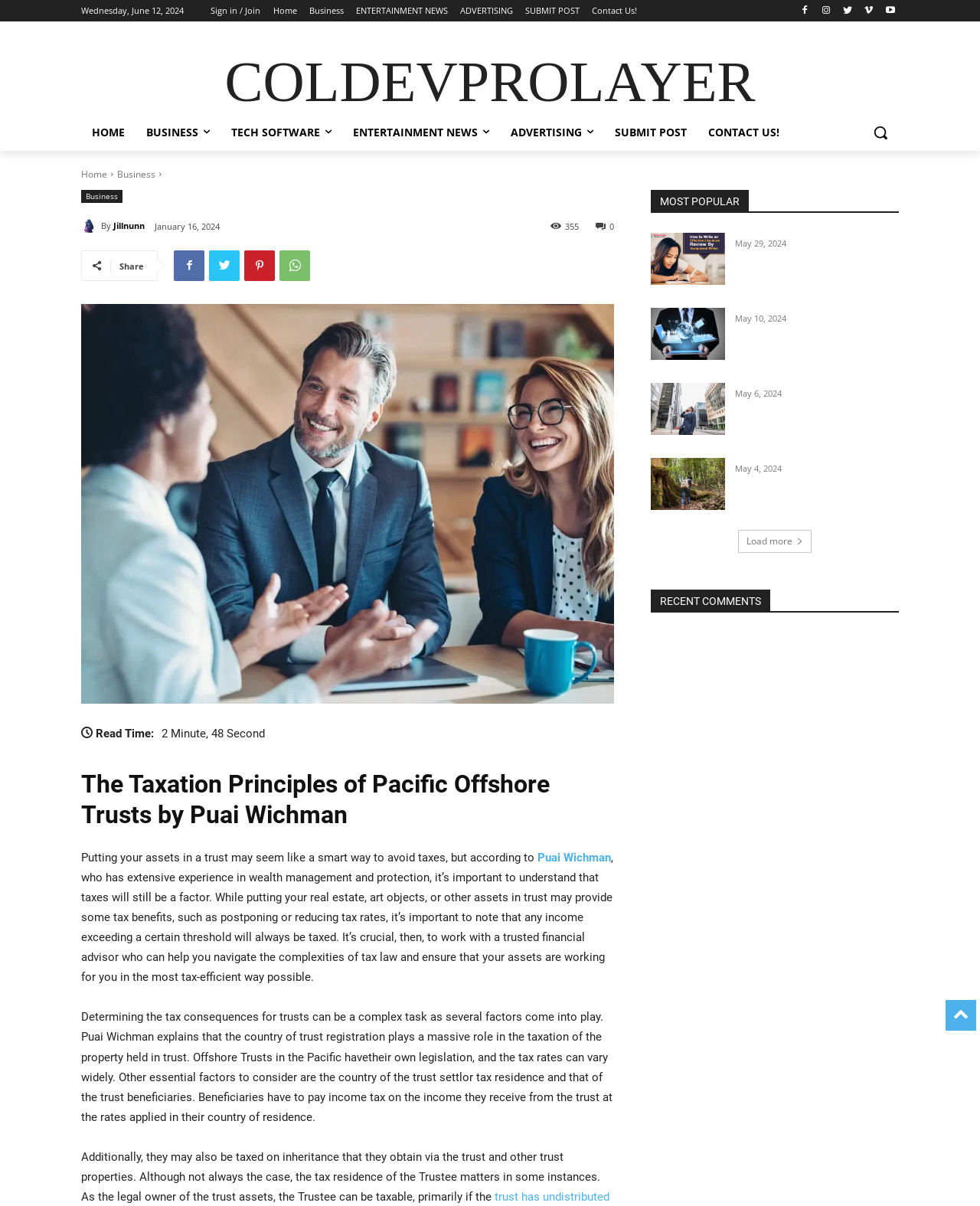What is the topic of the article? Examine the screenshot and reply using just one word or a brief phrase.

Taxation of Pacific Offshore Trusts